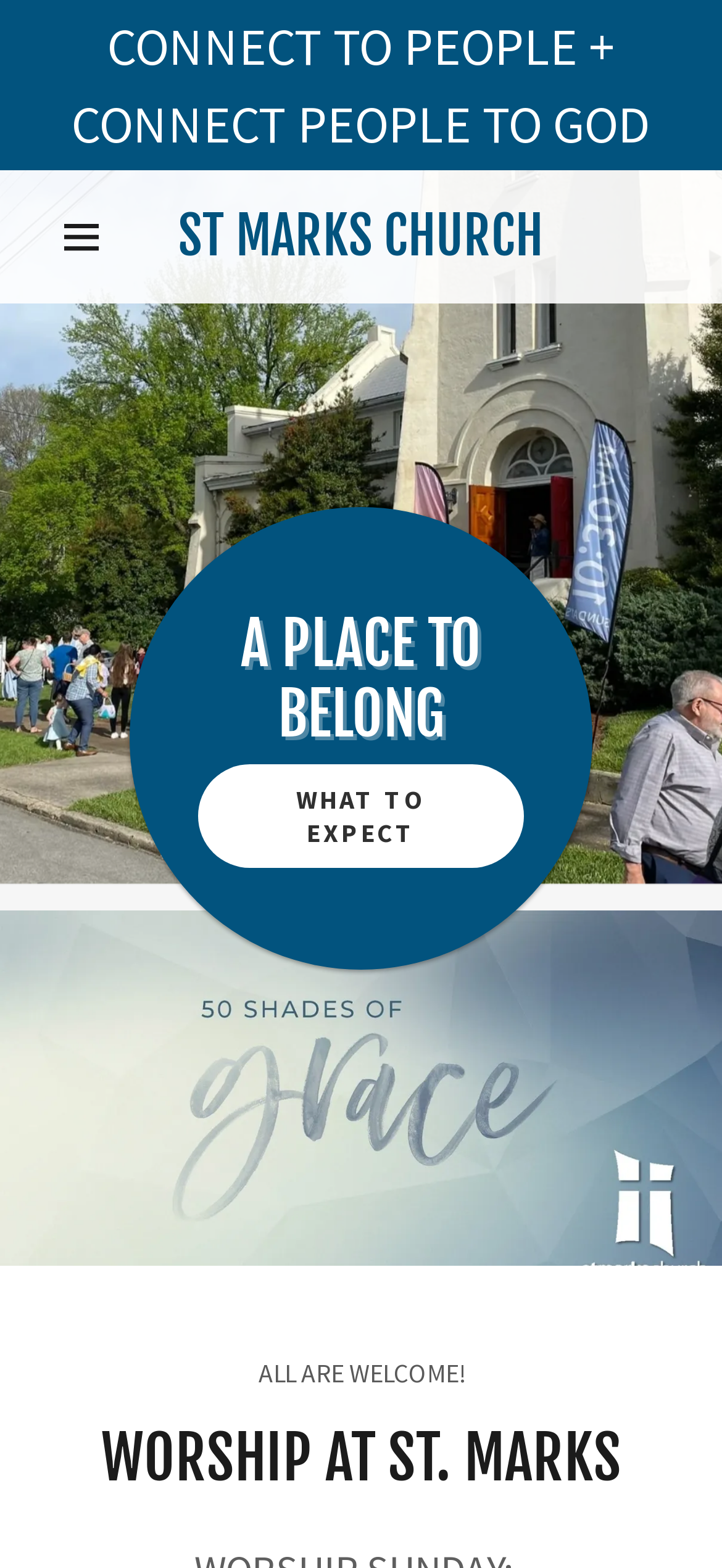Could you identify the text that serves as the heading for this webpage?

A PLACE TO BELONG